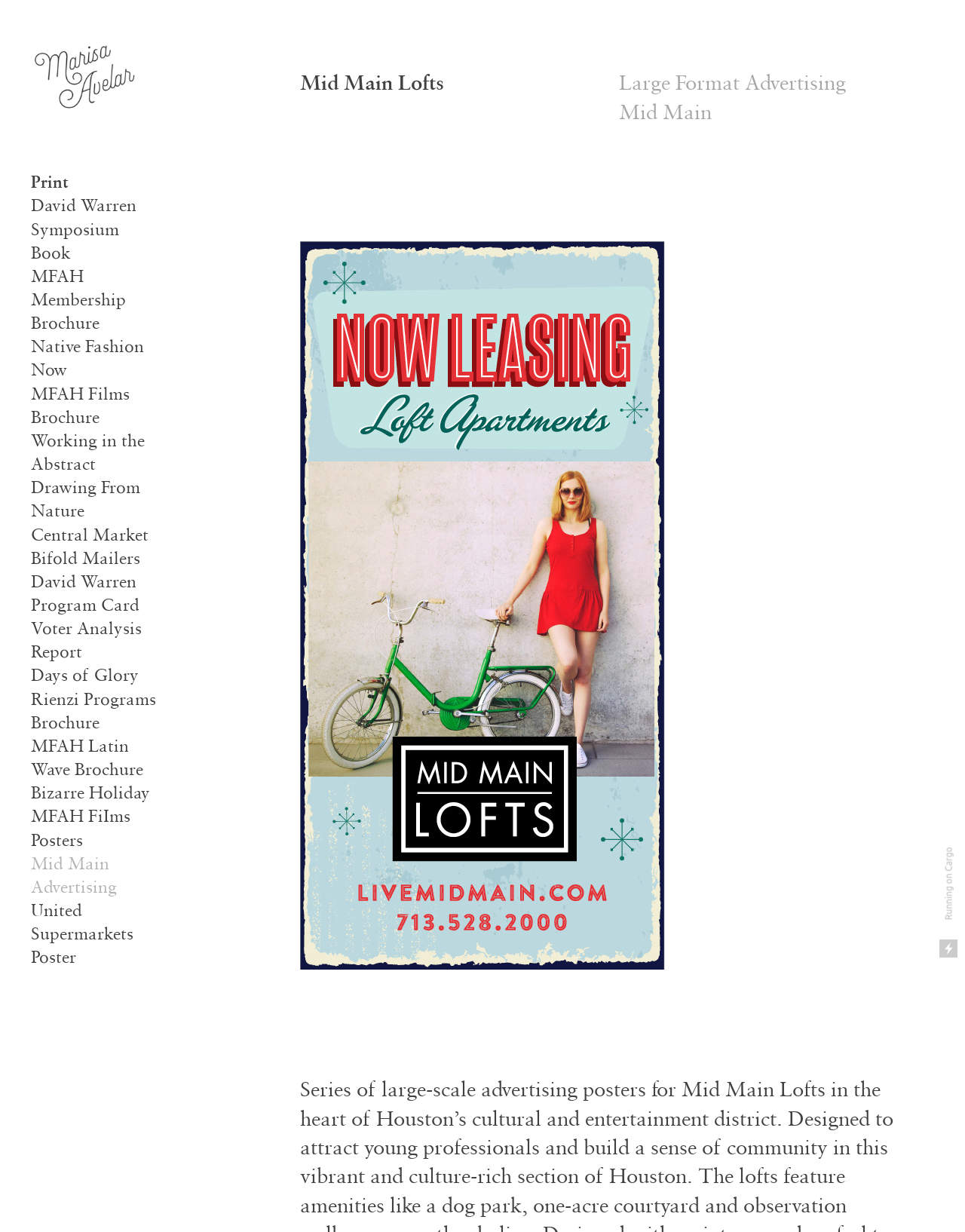What is the theme of the posters? Please answer the question using a single word or phrase based on the image.

Advertising